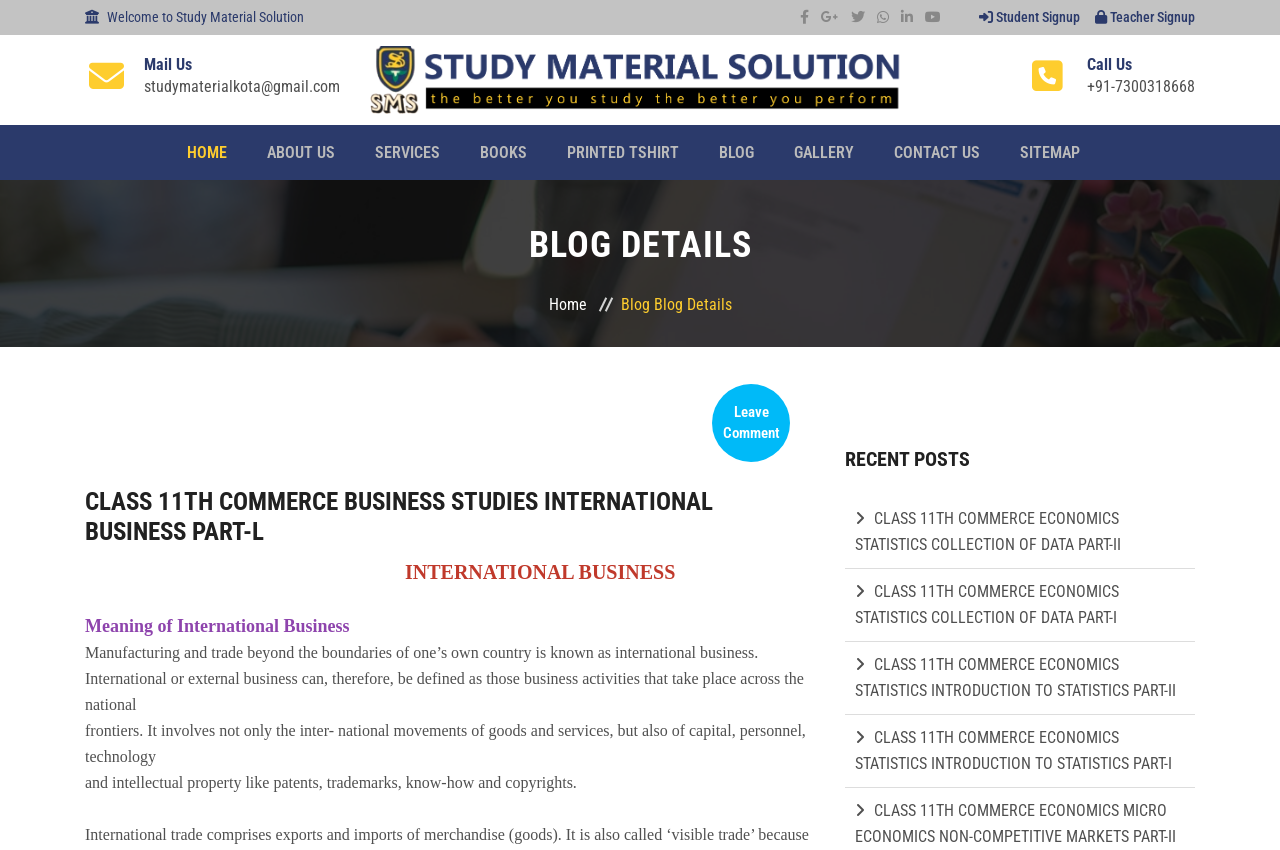Give an extensive and precise description of the webpage.

This webpage is about Study Material Solution, a platform that provides educational resources for Class 11th Commerce students. At the top, there is a welcome message "Welcome to Study Material Solution" followed by a row of social media links and a student and teacher signup section. Below this, there is a logo and a navigation menu with links to Home, About Us, Services, Books, Printed T-Shirt, Blog, Gallery, Contact Us, and Sitemap.

The main content of the page is divided into two sections. On the left, there is a section titled "BLOG DETAILS" with a heading "CLASS 11TH COMMERCE BUSINESS STUDIES INTERNATIONAL BUSINESS PART-L". This section contains a detailed article about International Business, including its meaning, definition, and aspects. The article is divided into several paragraphs, each explaining a specific concept related to International Business.

On the right, there is a section titled "RECENT POSTS" that lists four recent blog posts related to Class 11th Commerce Economics, including topics such as Statistics, Collection of Data, and Micro Economics. Each post is represented by a link with a brief title.

At the bottom of the page, there is a "Leave Comment" section, indicating that users can interact with the blog posts by leaving comments. Overall, the webpage is a resource hub for Class 11th Commerce students, providing study materials, blog posts, and navigation links to other relevant sections of the website.